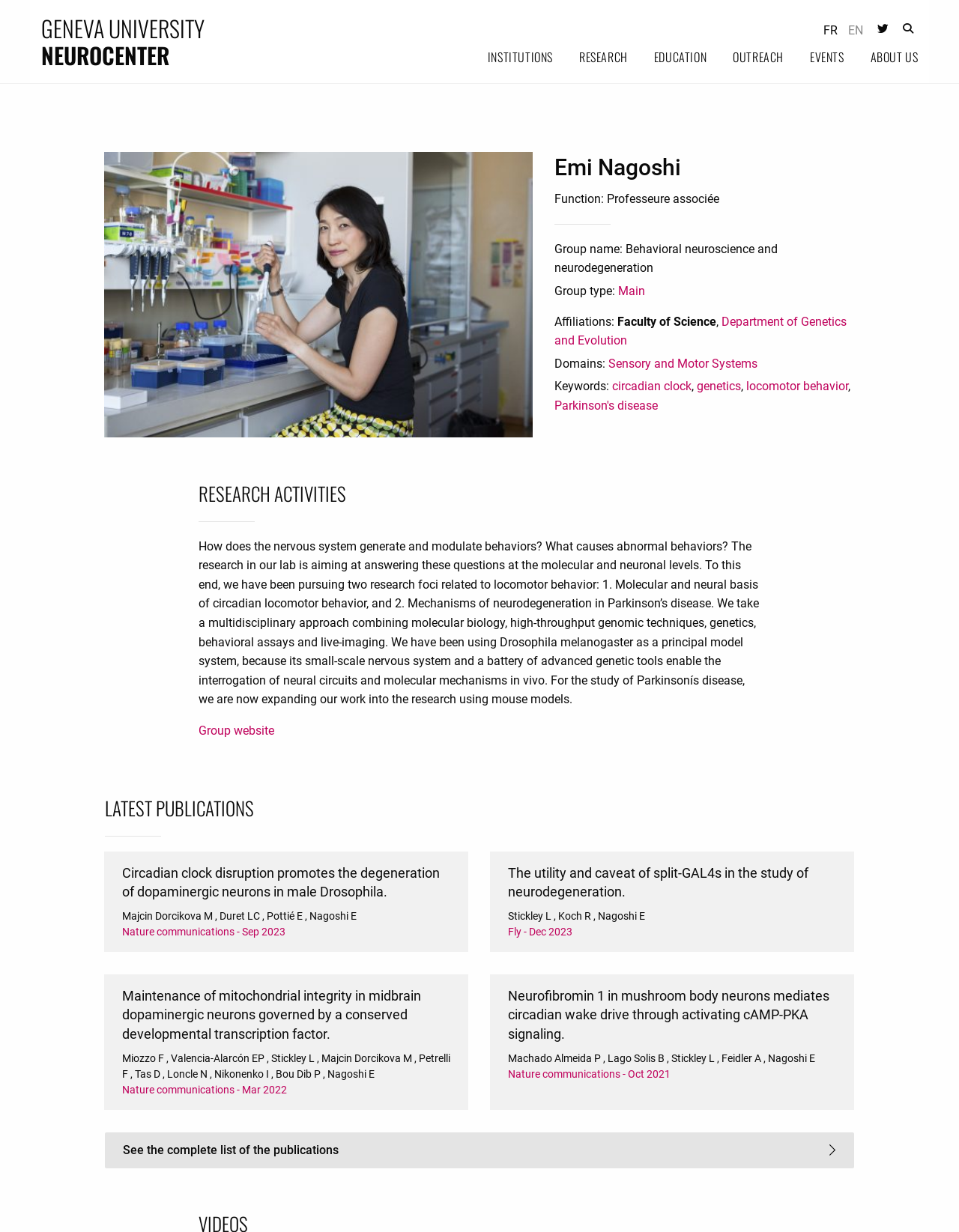Can you give a detailed response to the following question using the information from the image? What is the group name of the researcher?

The group name is mentioned in the static text 'Group name: Behavioral neuroscience and neurodegeneration'.